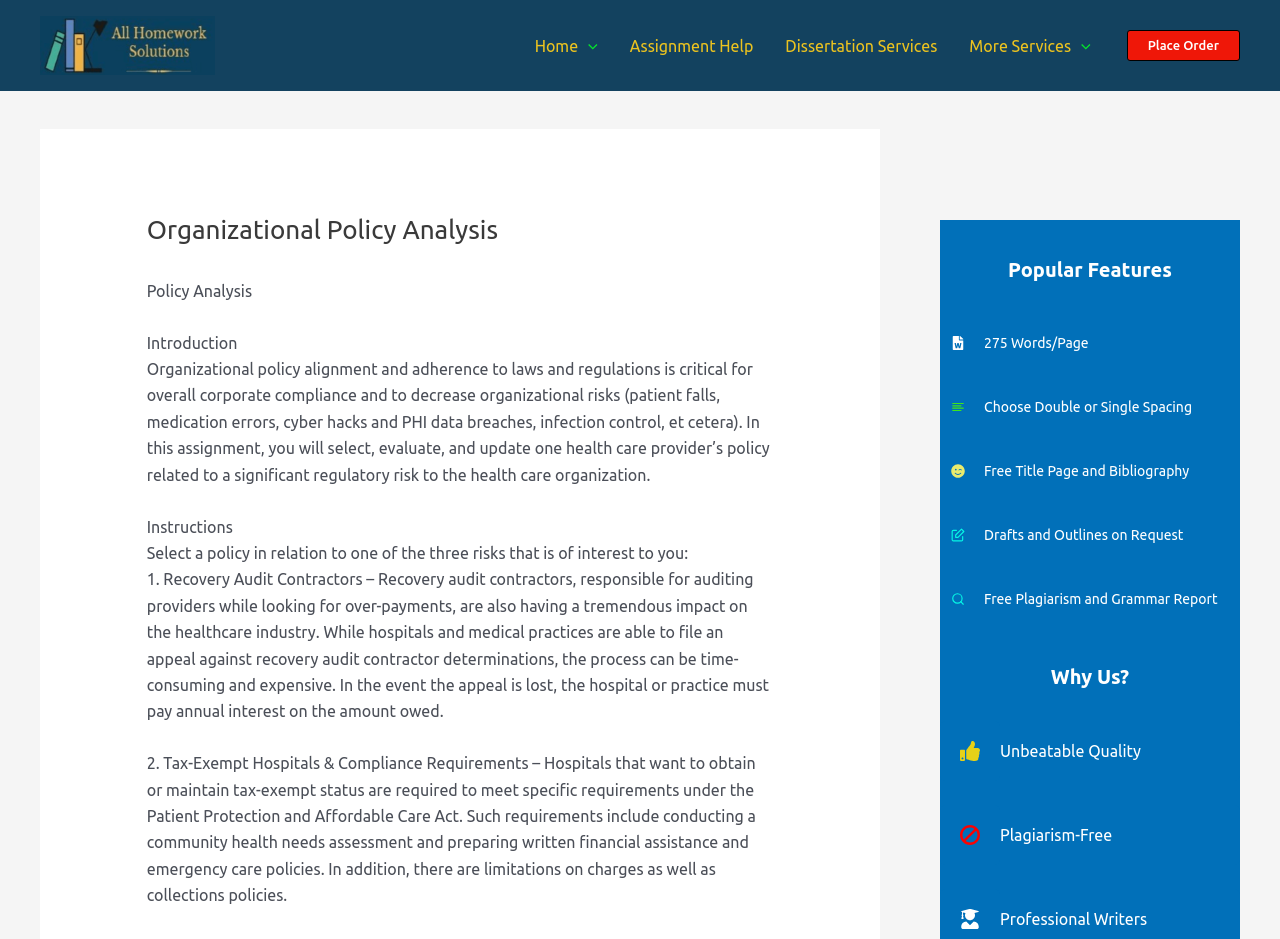Determine the bounding box coordinates for the area that needs to be clicked to fulfill this task: "Toggle the 'Menu Toggle' dropdown". The coordinates must be given as four float numbers between 0 and 1, i.e., [left, top, right, bottom].

[0.452, 0.017, 0.467, 0.08]